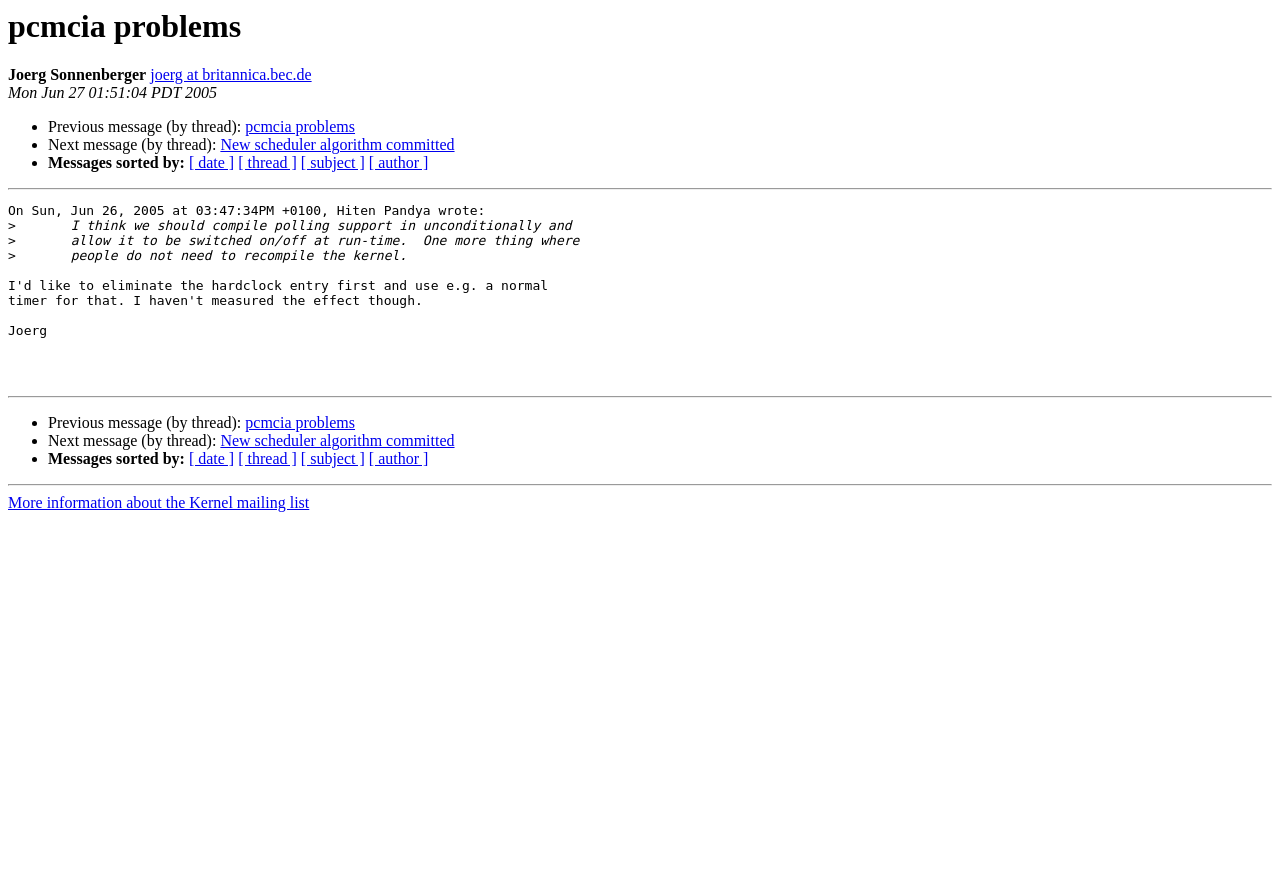Highlight the bounding box coordinates of the element that should be clicked to carry out the following instruction: "View previous message". The coordinates must be given as four float numbers ranging from 0 to 1, i.e., [left, top, right, bottom].

[0.192, 0.135, 0.277, 0.155]